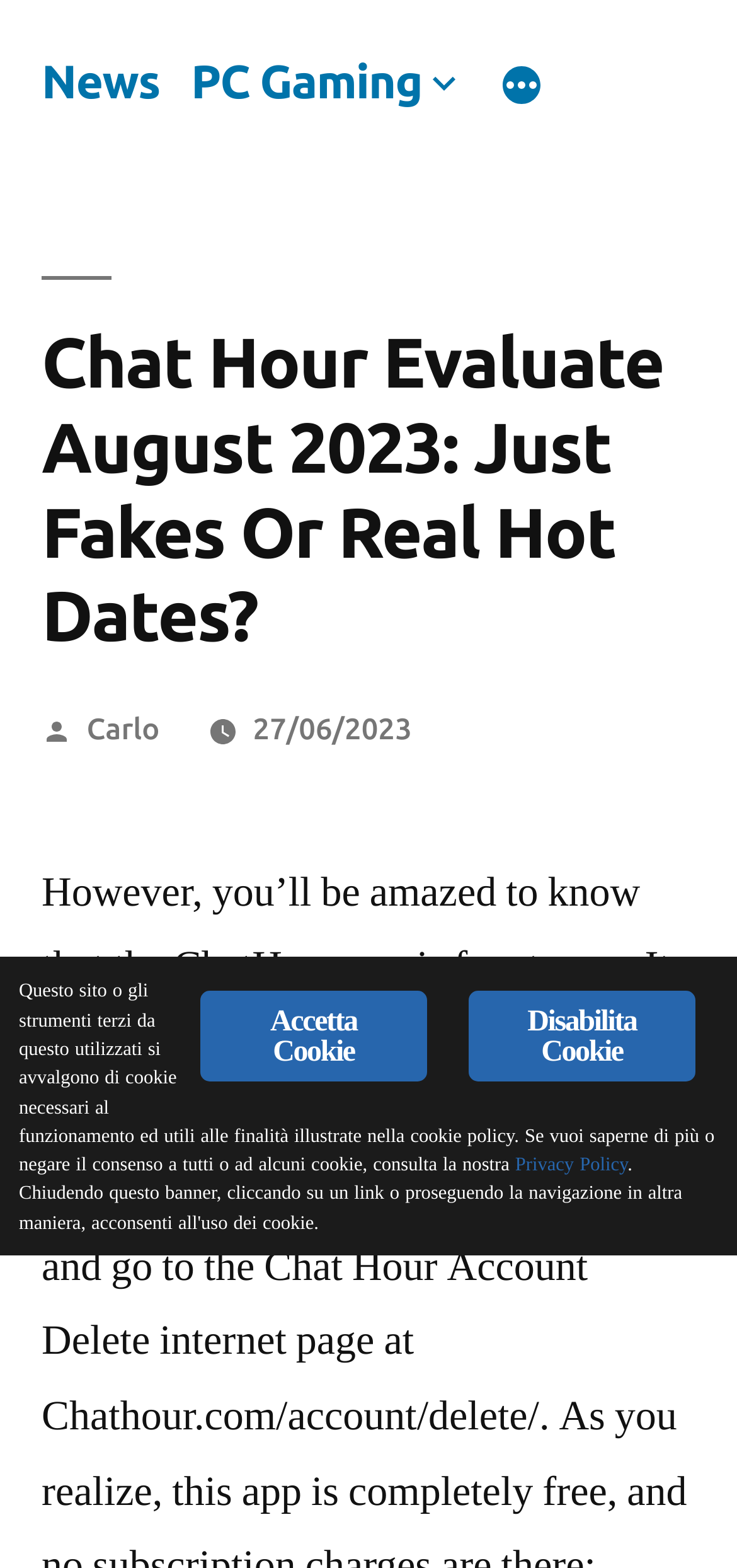Create a full and detailed caption for the entire webpage.

The webpage is about evaluating ChatHour, a dating app, and its effectiveness in finding real hot dates. At the top of the page, there is a navigation menu with links to "News" and "PC Gaming" sections, as well as two buttons, one with an icon and another labeled "Di più". 

Below the navigation menu, there is a header section that spans the entire width of the page. It contains a heading that reads "Chat Hour Evaluate August 2023: Just Fakes Or Real Hot Dates?" and is accompanied by the author's name, "Carlo", and the publication date, "27/06/2023". 

At the bottom of the page, there are two links, "Disabilita Cookie" and "Accetta Cookie", which are related to cookie settings. Next to these links, there is a paragraph of text that explains the website's cookie policy and provides a link to the "Privacy Policy" page.